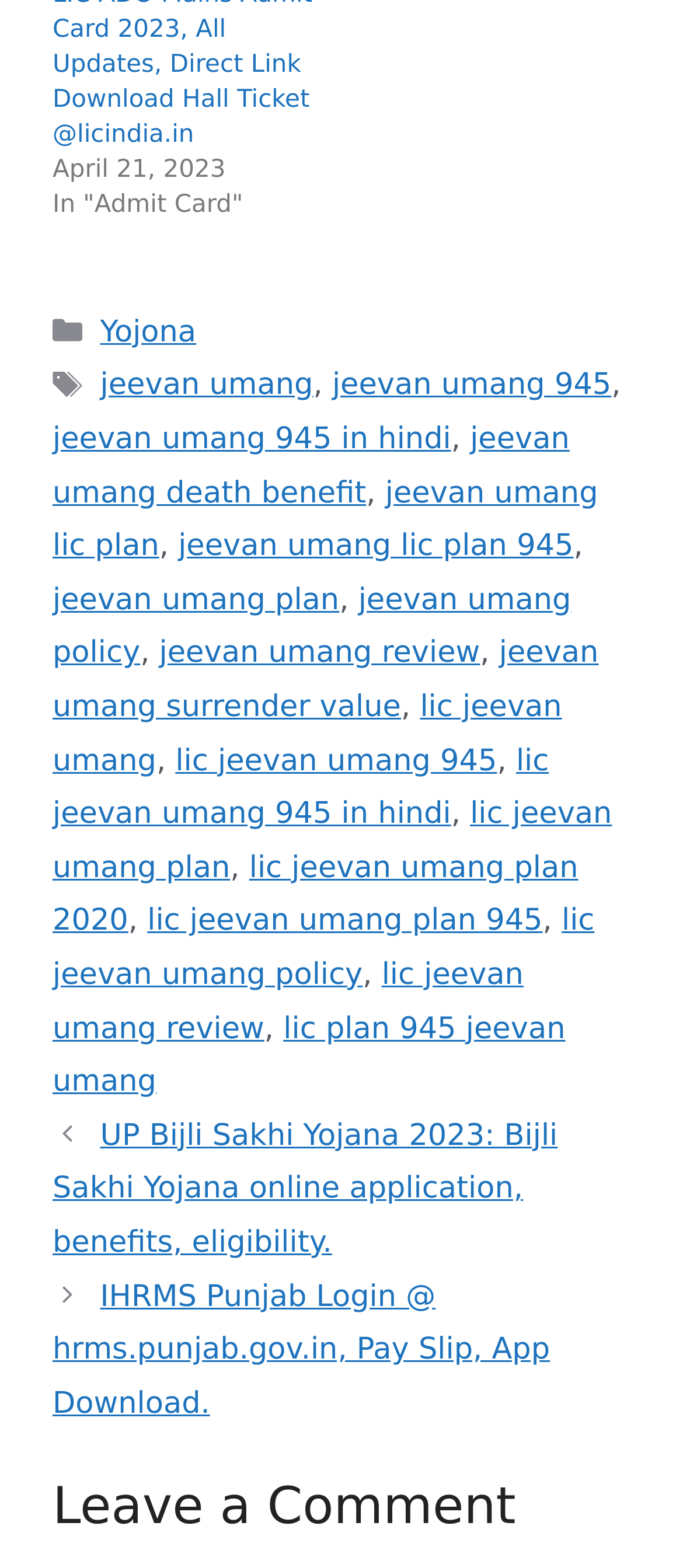Based on the image, provide a detailed and complete answer to the question: 
What is the category of the post?

The category of the post is 'Yojona', which can be found in the link element with the text 'Yojona' and bounding box coordinates [0.147, 0.201, 0.287, 0.223].